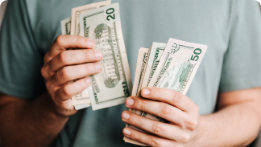Generate an elaborate description of what you see in the image.

In this image, a person is holding a handful of cash, showcasing a mixture of bills, including a $50 note and several $20 bills. Their hands grip the money firmly, suggesting an emphasis on financial matters. The background is softly blurred, highlighting the focus on the money, which symbolizes themes of budgeting, saving, or financial planning. This visual aligns well with articles discussing personal finance, cost-cutting strategies, and salary negotiation, inviting viewers to consider the importance of managing their finances wisely.